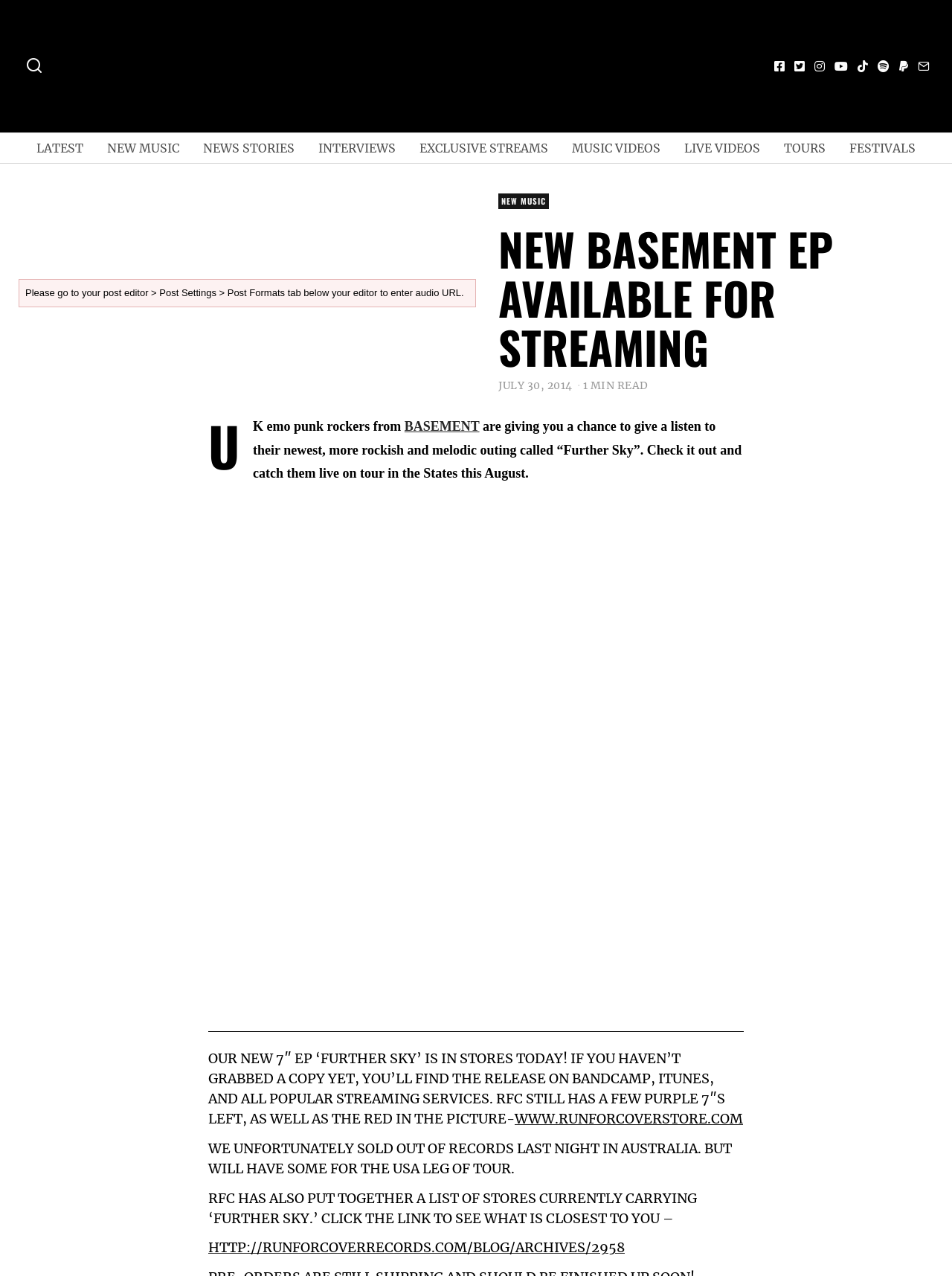Identify the bounding box of the UI component described as: "International".

None